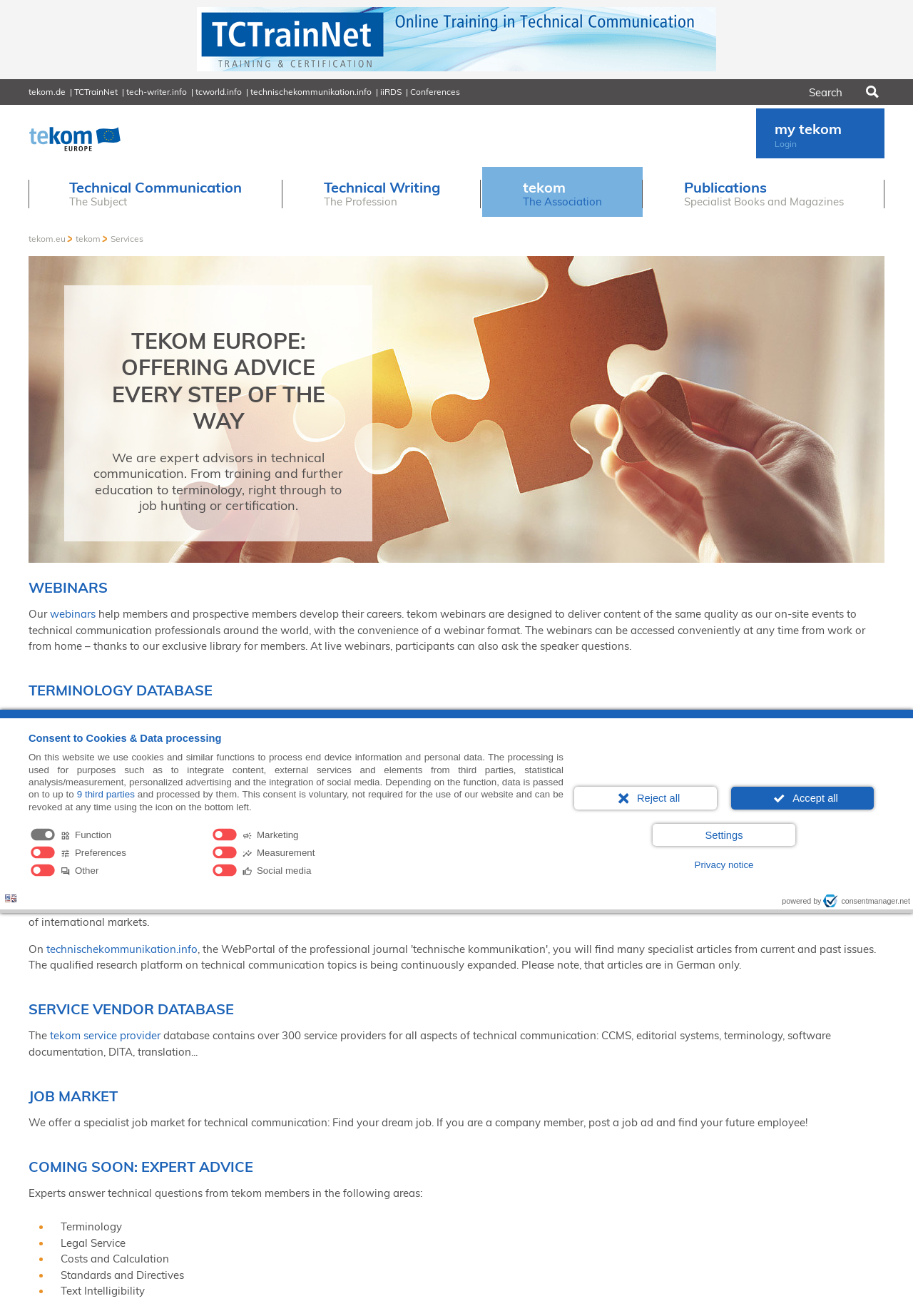Utilize the information from the image to answer the question in detail:
What is the topic of the webinars mentioned on the webpage?

The topic of the webinars is technical communication, which is mentioned in the heading element with the OCR text 'WEBINARS' and the StaticText element with the OCR text 'Our webinars help members and prospective members develop their careers. tekom webinars are designed to deliver content of the same quality as our on-site events to technical communication professionals around the world...'.